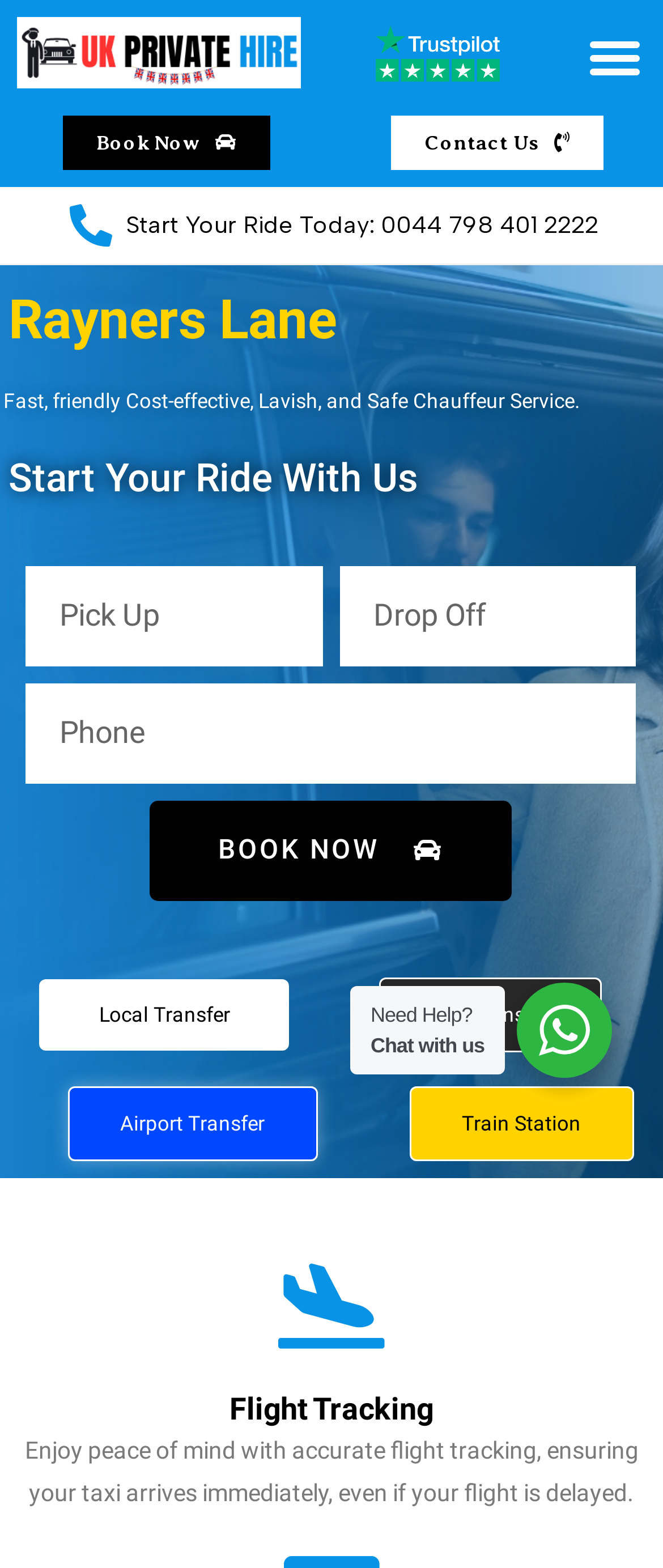How many text boxes are required to book a ride?
Provide a thorough and detailed answer to the question.

I counted the number of required text boxes by looking at the form elements on the webpage. There are three text boxes: 'Pick Up', 'Drop Off', and the phone number text box, all of which are marked as required.